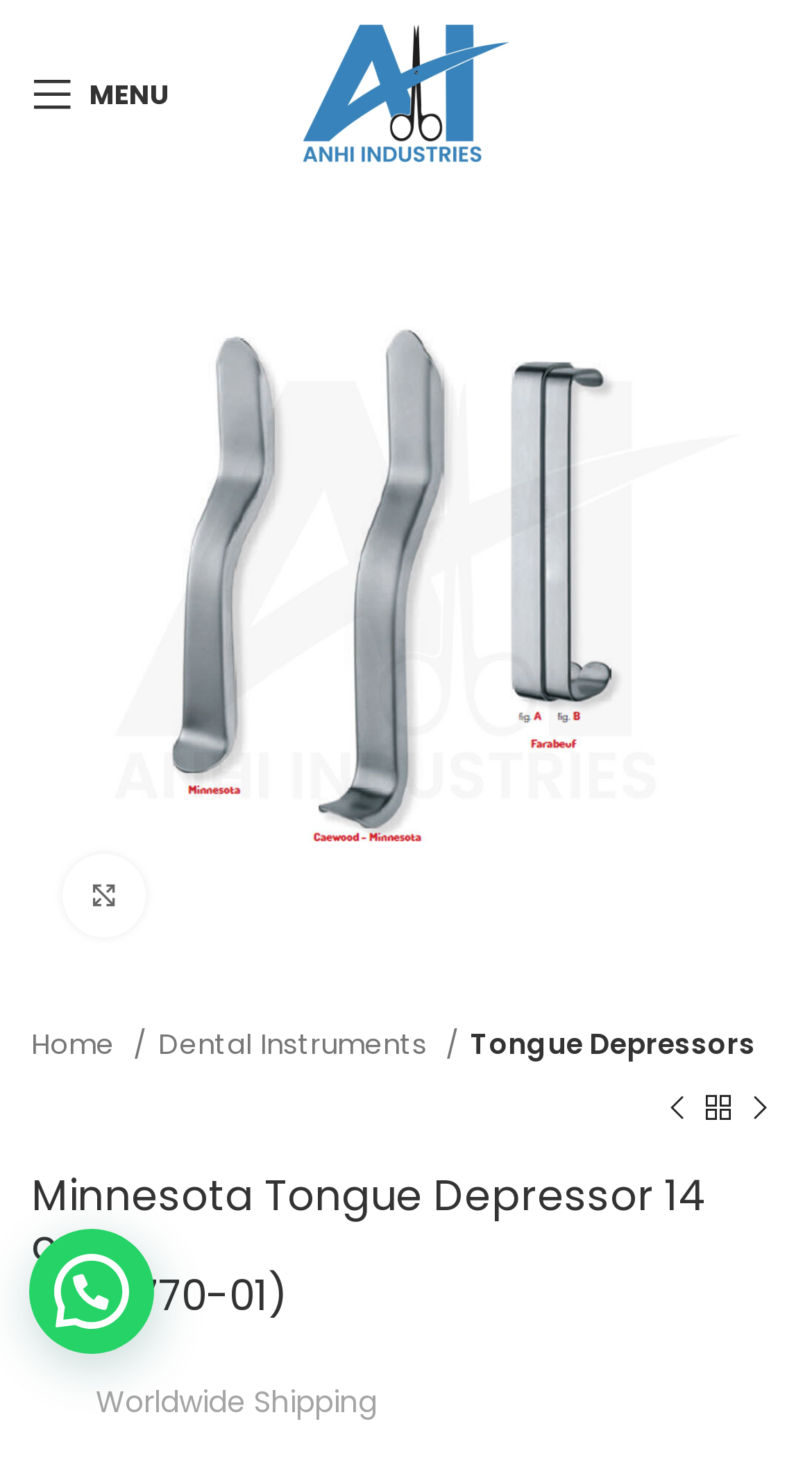Based on the element description Click to enlarge, identify the bounding box coordinates for the UI element. The coordinates should be in the format (top-left x, top-left y, bottom-right x, bottom-right y) and within the 0 to 1 range.

[0.077, 0.576, 0.179, 0.632]